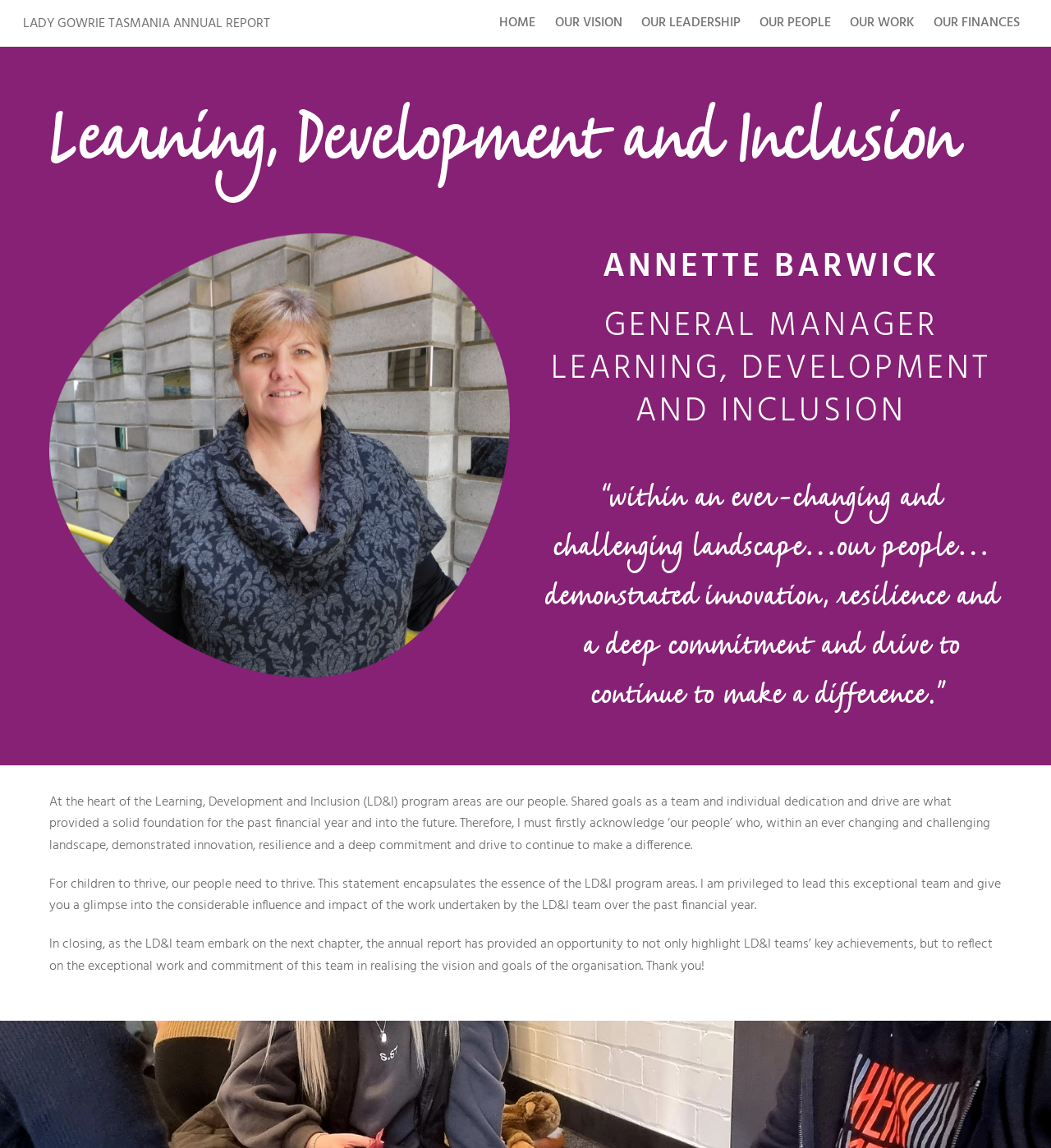Please provide a comprehensive response to the question below by analyzing the image: 
Who is the General Manager of Learning, Development and Inclusion?

I found the answer by looking at the image caption 'Annette Barwick' and the heading 'GENERAL MANAGER LEARNING, DEVELOPMENT AND INCLUSION' which is located below the image.